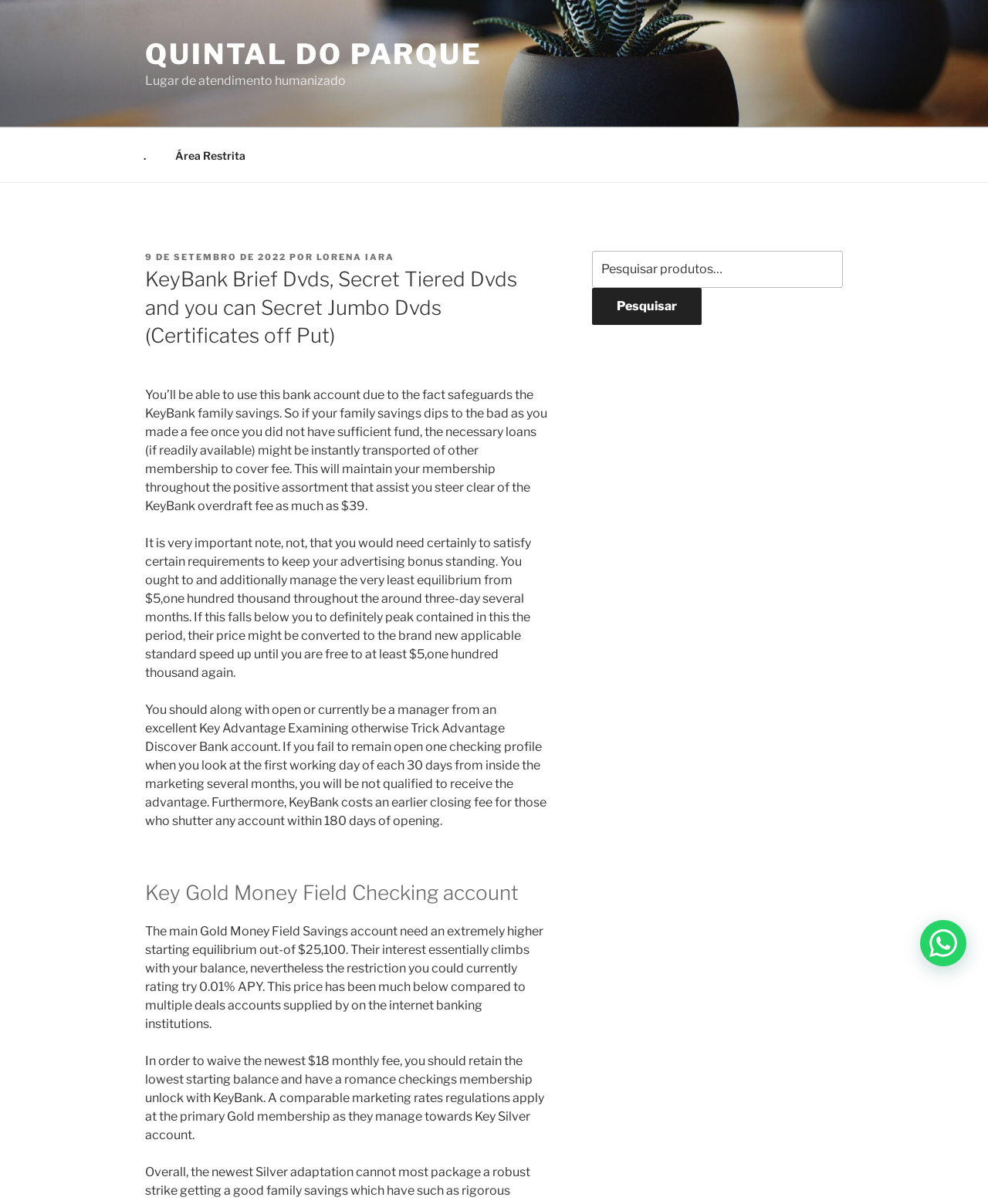What is the APY for the Key Gold Money Field Savings account?
Please use the image to deliver a detailed and complete answer.

The webpage states that the interest rate for the Key Gold Money Field Savings account climbs with the balance, but the maximum APY that can be achieved is 0.01%.